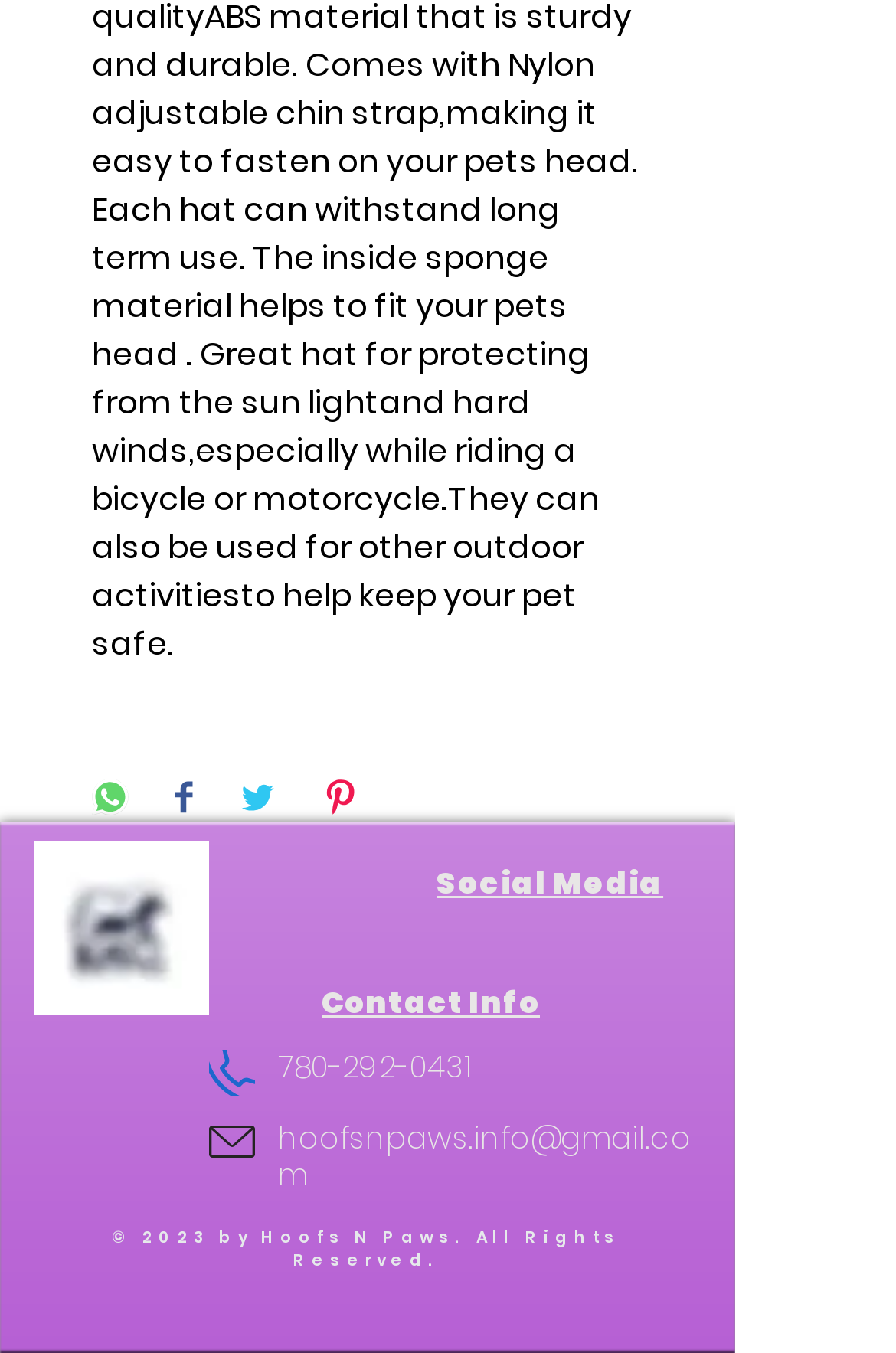What is the email address of Hoofs N Paws?
Look at the screenshot and respond with a single word or phrase.

hoofsnpaws.info@gmail.com